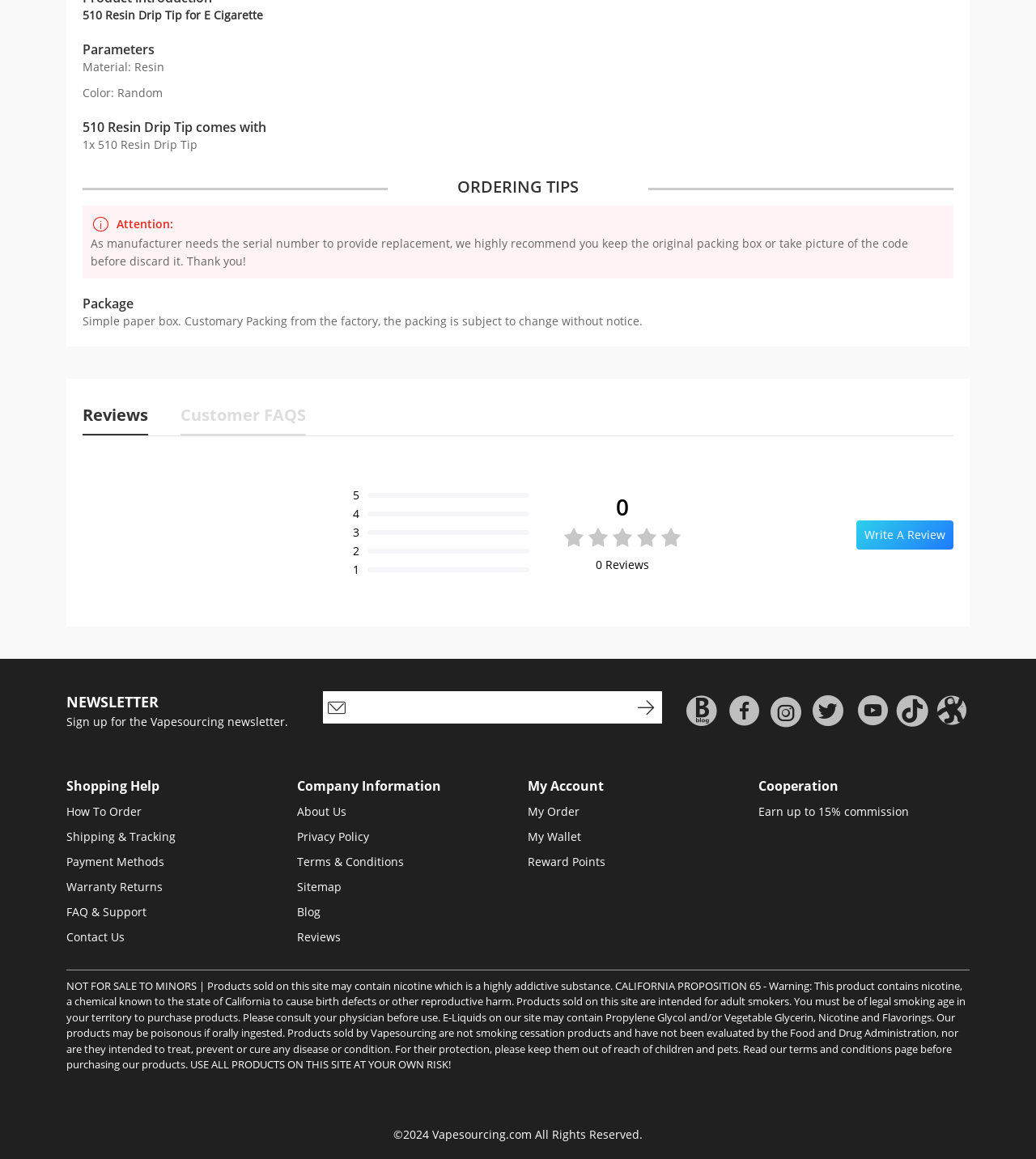Refer to the screenshot and answer the following question in detail:
What is the purpose of keeping the original packing box or taking a picture of the code?

The 'ORDERING TIPS' section advises keeping the original packing box or taking a picture of the code because the manufacturer needs the serial number to provide replacement.